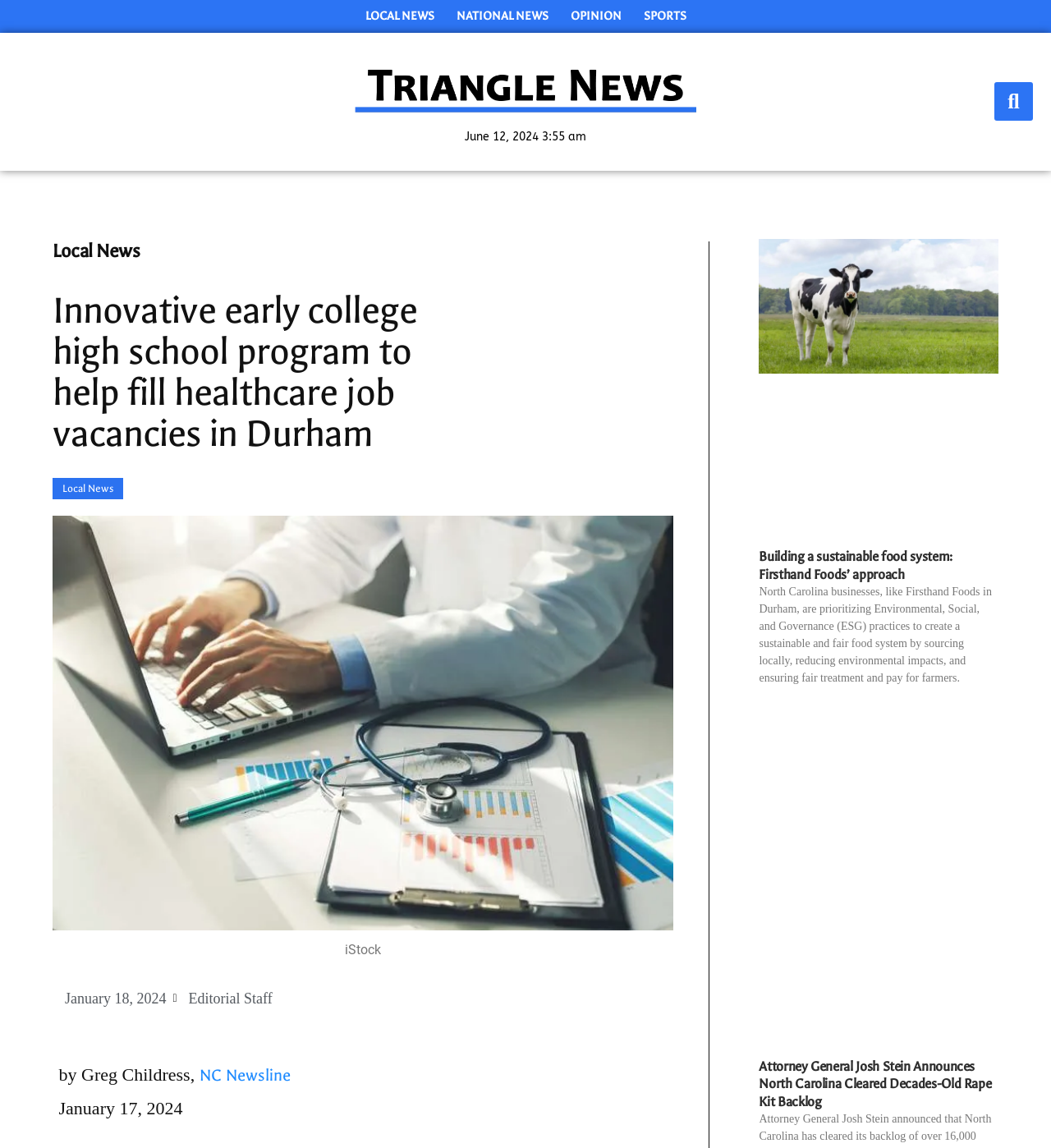Please answer the following query using a single word or phrase: 
What is the date of the news article?

June 12, 2024